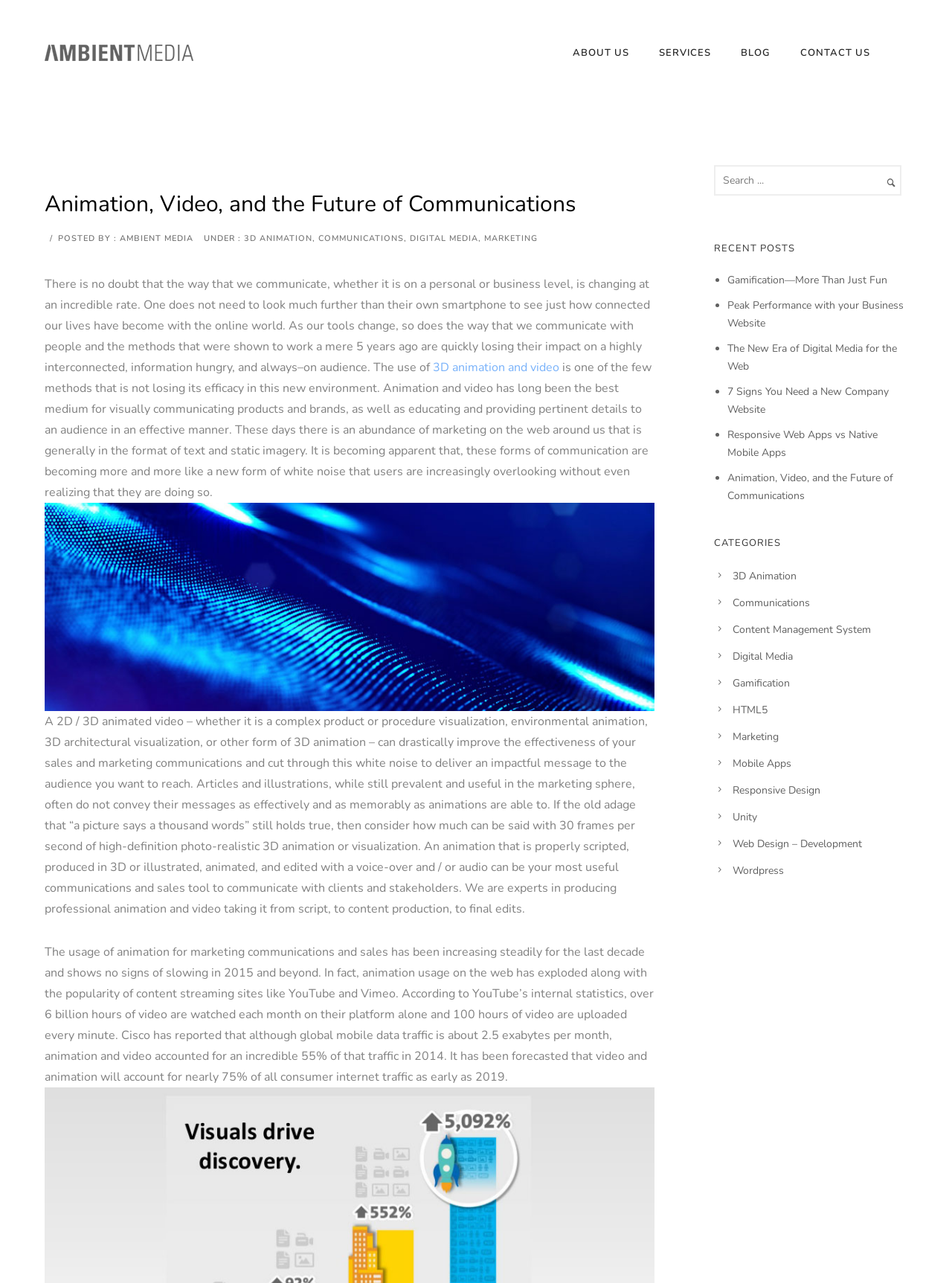What is the forecast for video and animation traffic by 2019?
Respond with a short answer, either a single word or a phrase, based on the image.

75% of consumer internet traffic